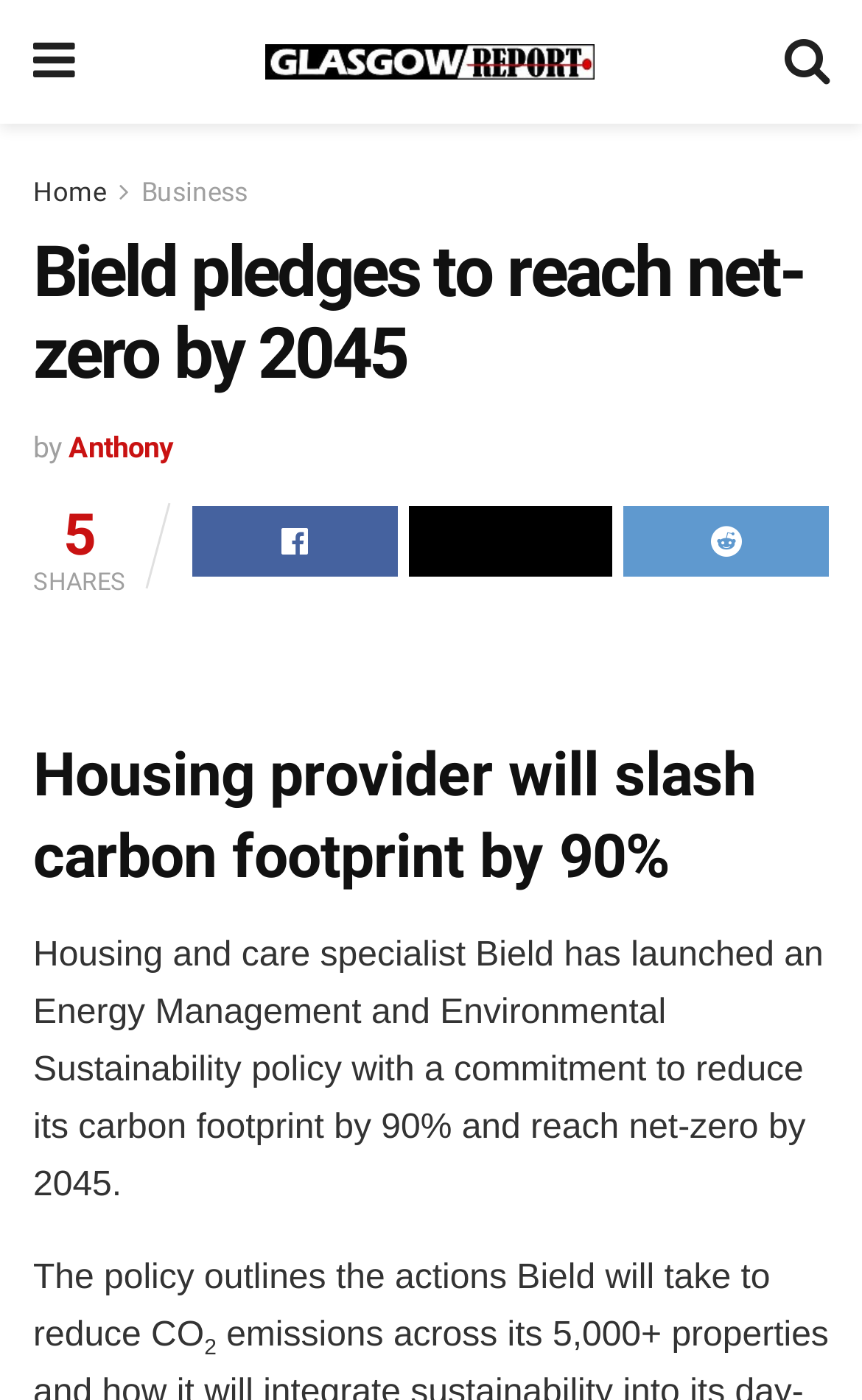What is Bield's commitment to reducing its carbon footprint?
Refer to the screenshot and answer in one word or phrase.

90%